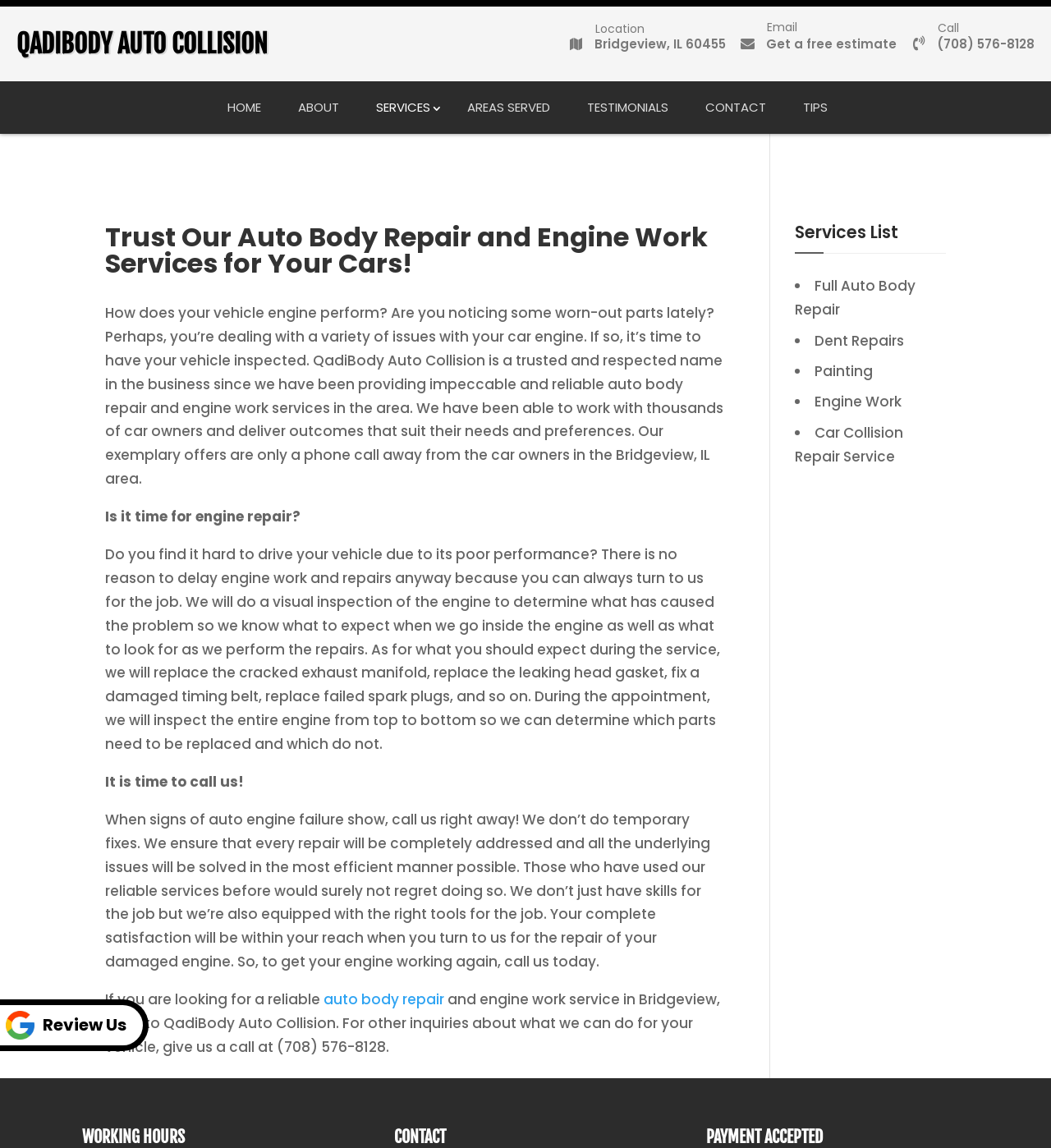Find the bounding box of the UI element described as follows: "Review Us".

[0.0, 0.871, 0.141, 0.916]